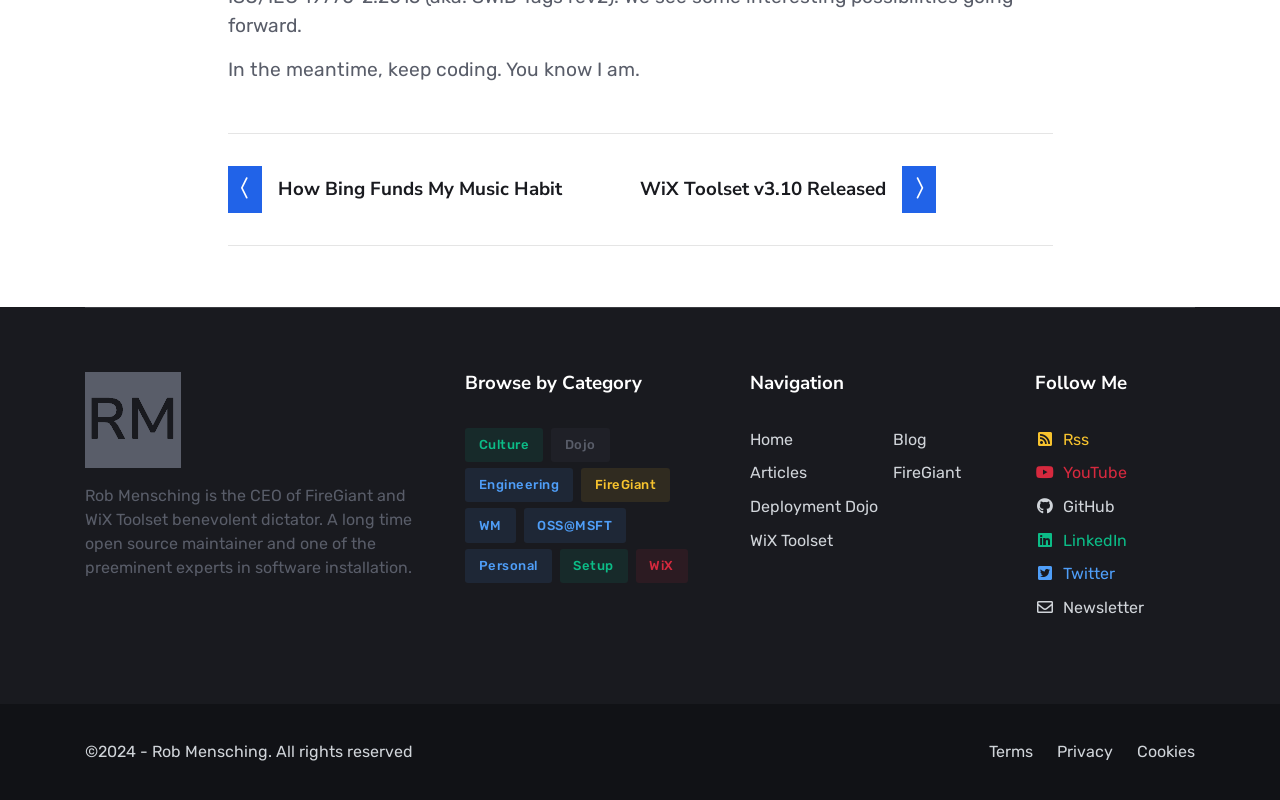Locate the UI element described by Rss and provide its bounding box coordinates. Use the format (top-left x, top-left y, bottom-right x, bottom-right y) with all values as floating point numbers between 0 and 1.

[0.809, 0.535, 0.934, 0.571]